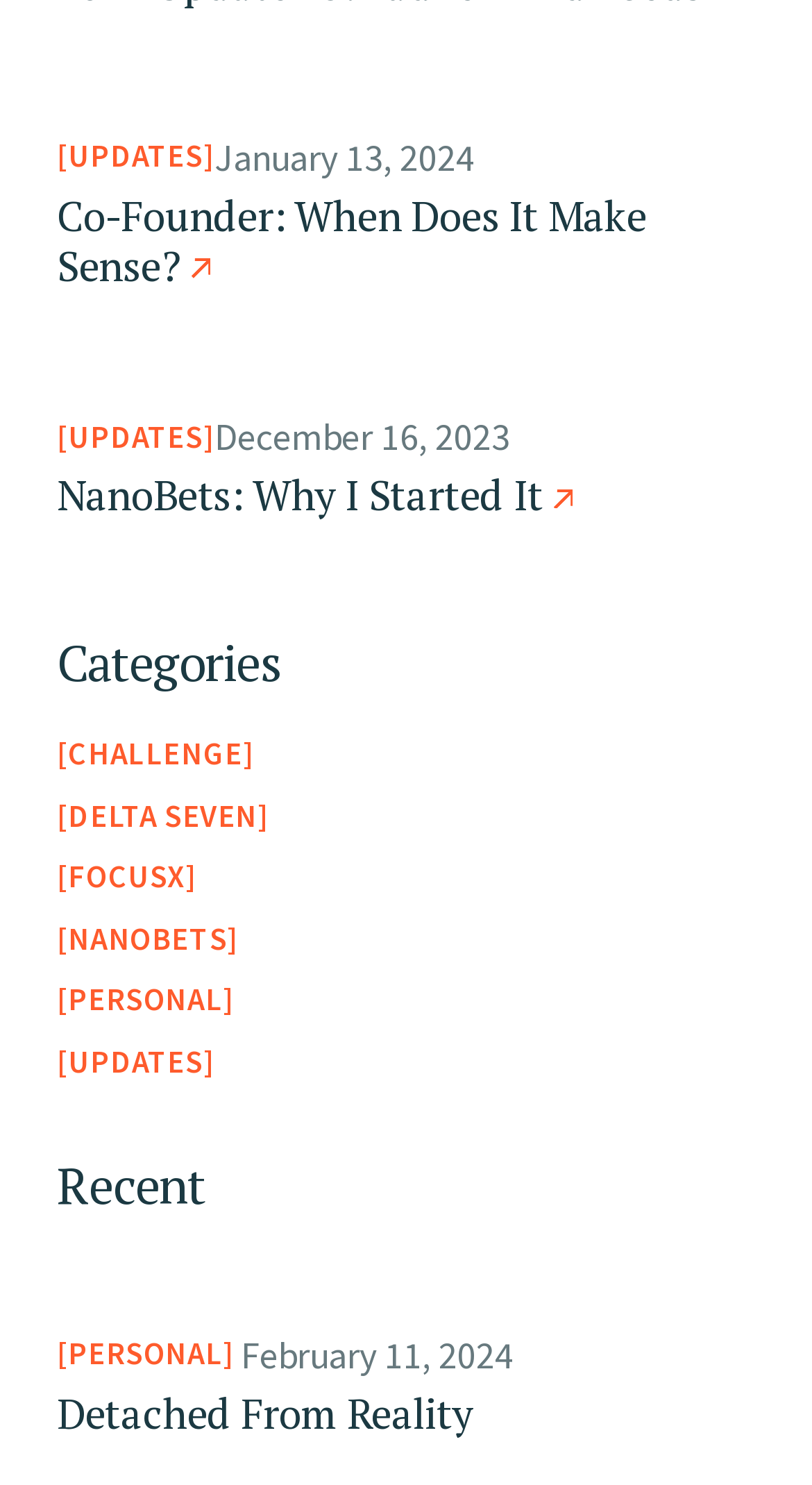Find the bounding box coordinates for the UI element that matches this description: "Delta Seven".

[0.07, 0.535, 0.331, 0.563]